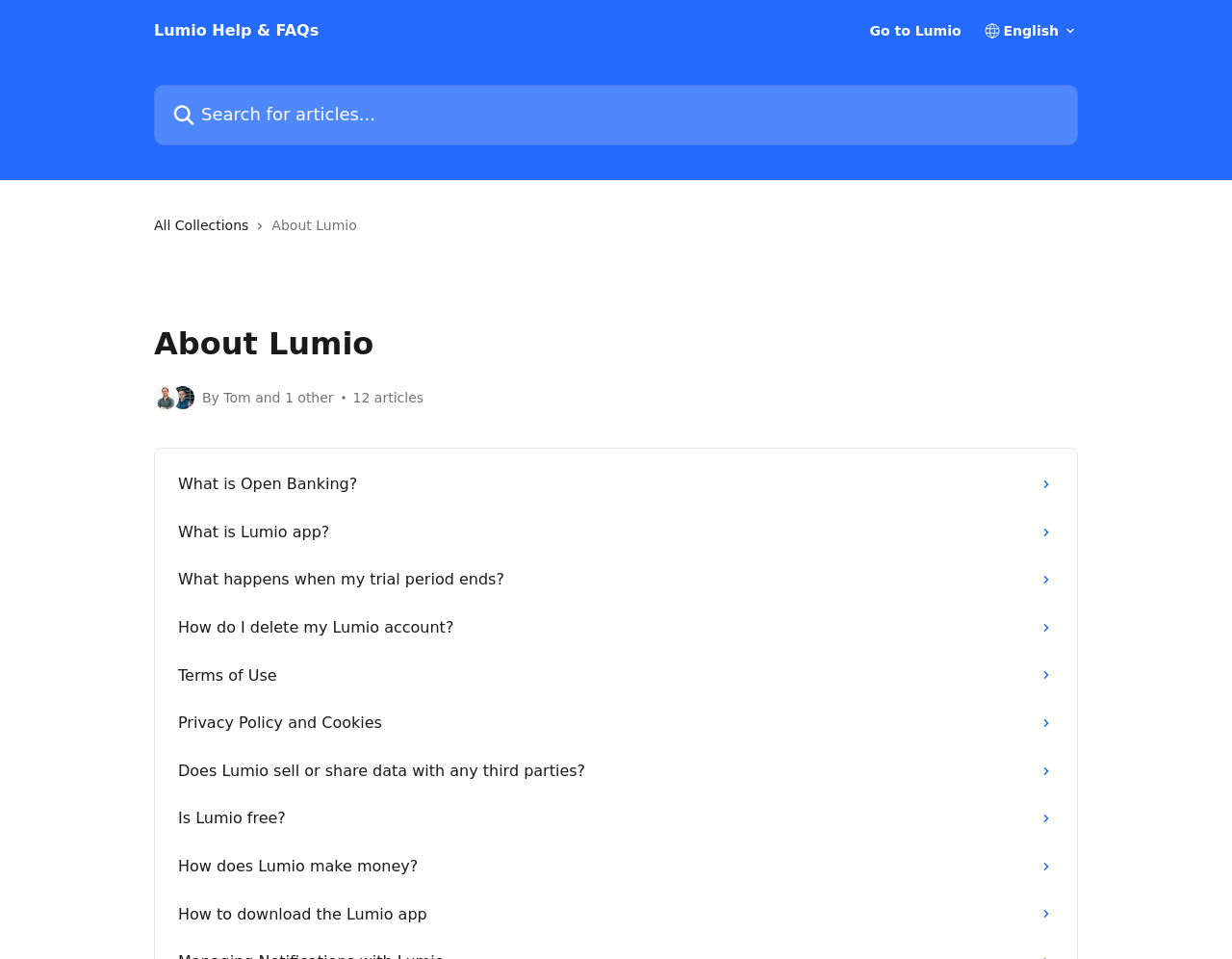Who are the authors of the articles?
Answer the question with a detailed and thorough explanation.

The webpage displays an avatar of Tom Richardson and another avatar, indicating that the articles are written by Tom and at least one other person.